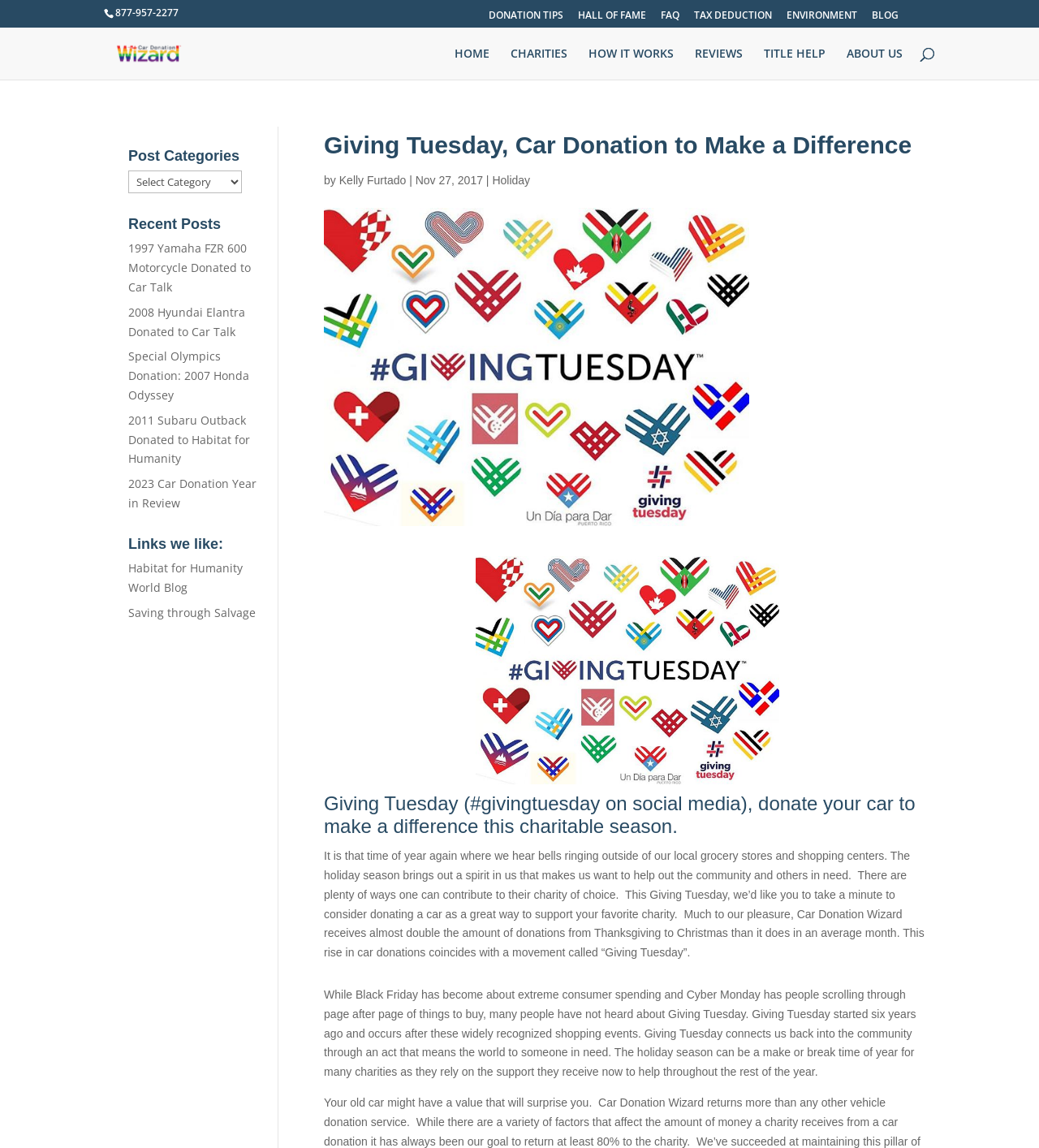Please identify the bounding box coordinates of the element's region that should be clicked to execute the following instruction: "Search for something". The bounding box coordinates must be four float numbers between 0 and 1, i.e., [left, top, right, bottom].

[0.157, 0.024, 0.877, 0.025]